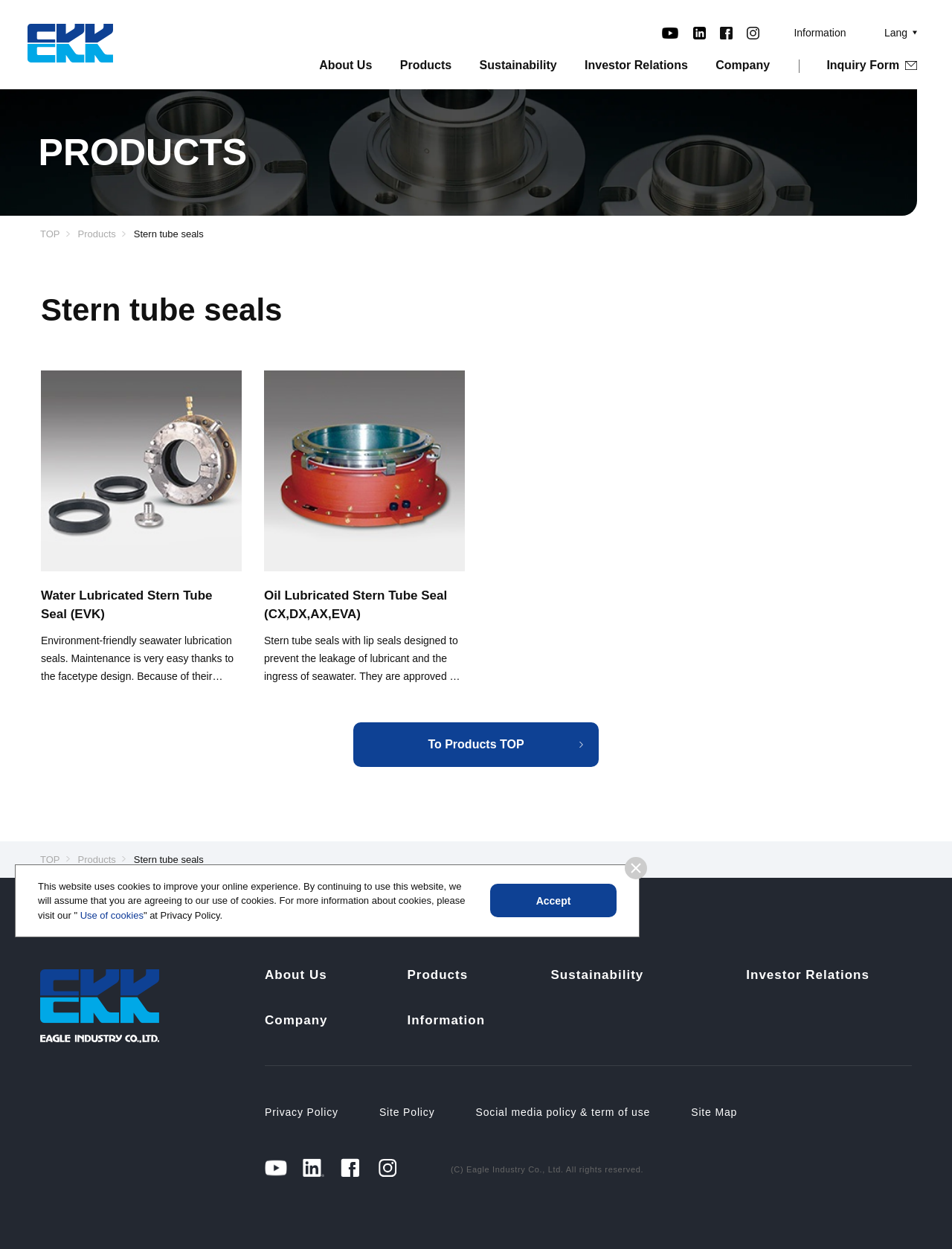How many social media links are at the bottom of the webpage?
Provide an in-depth answer to the question, covering all aspects.

I counted the social media links at the bottom of the webpage, which are Youtube, Linkedin, Facebook, and Instagram